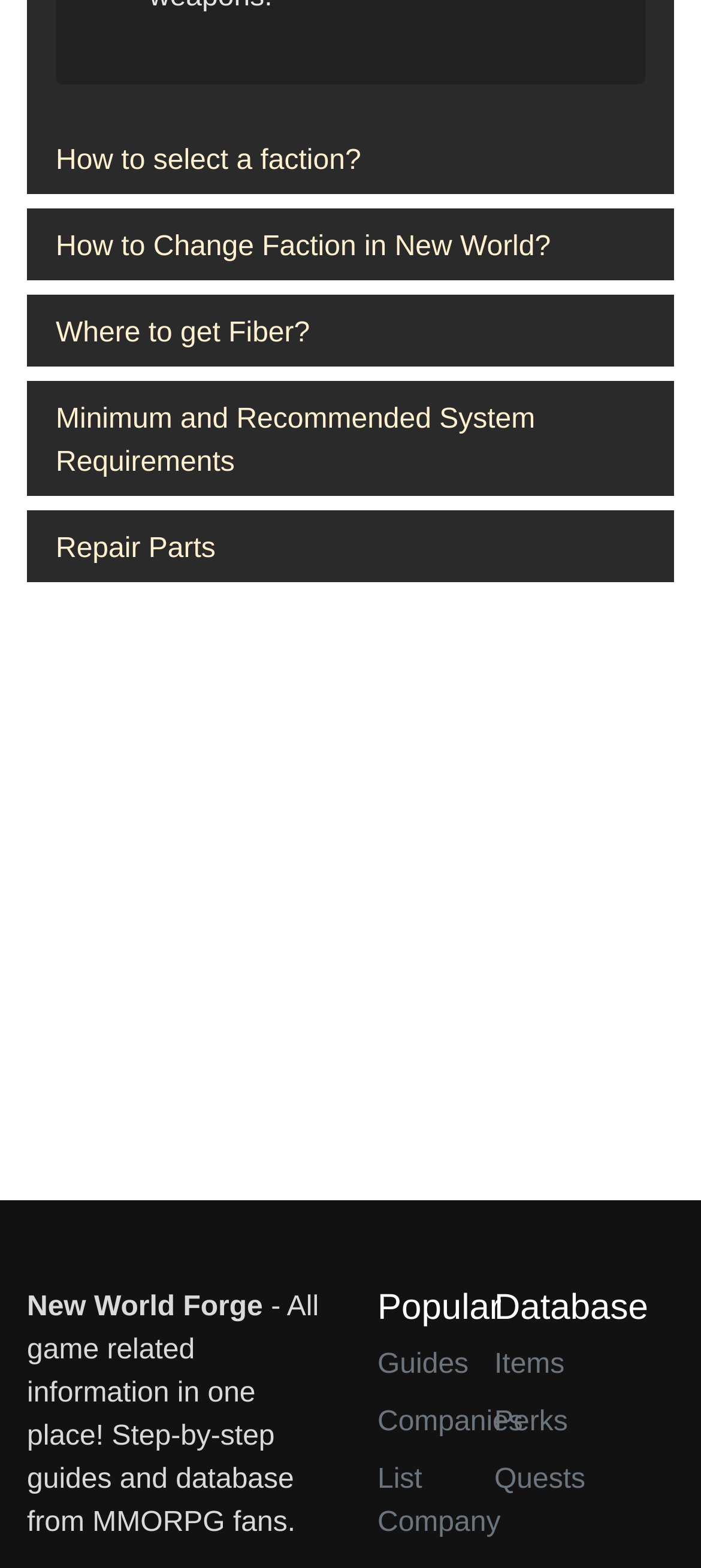From the image, can you give a detailed response to the question below:
What type of content can be found in the 'Database' section?

The 'Database' section is divided into three subcategories: 'Items', 'Perks', and 'Quests'. This suggests that users can find information about these specific aspects of the game New World in this section.